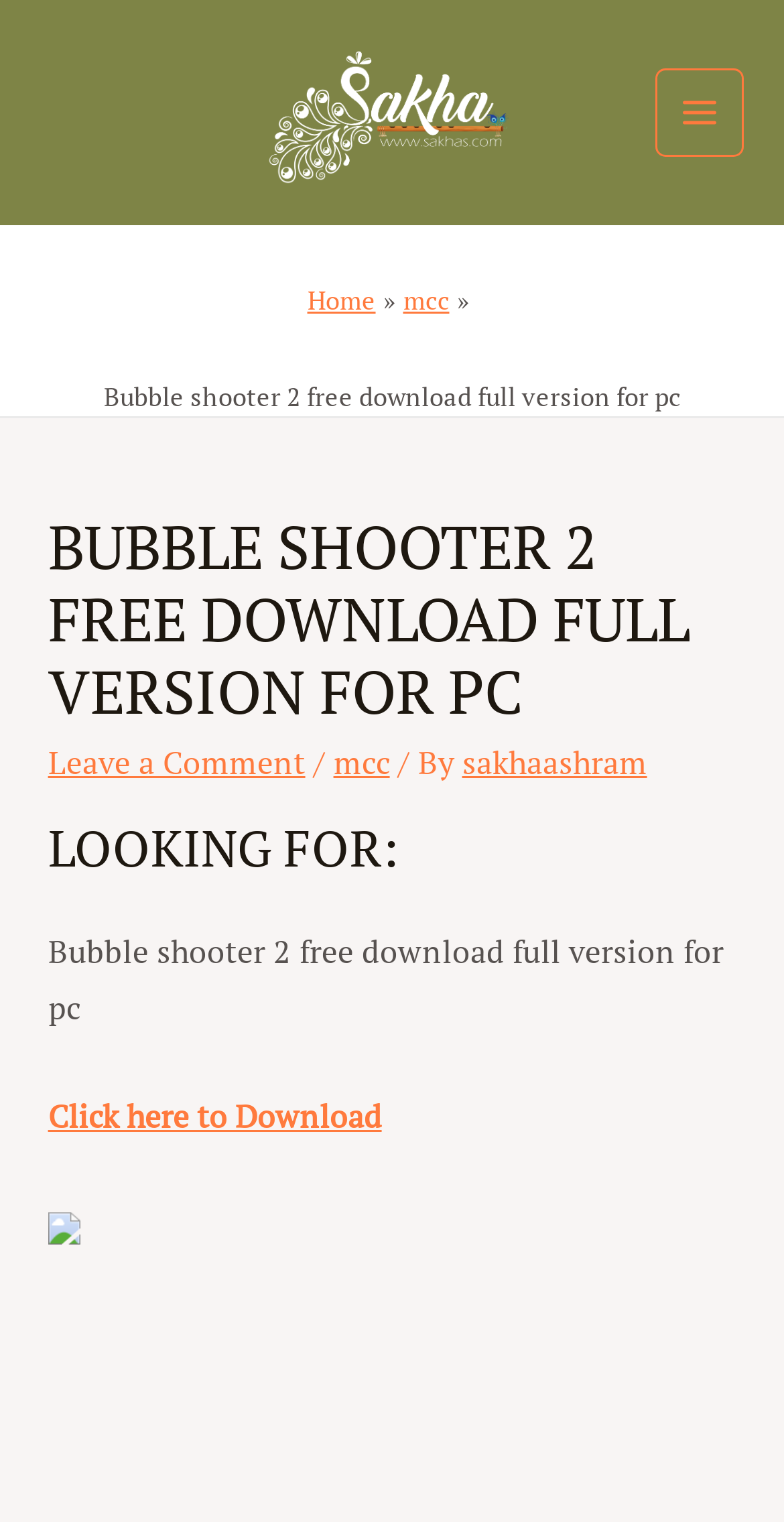Determine the bounding box coordinates for the UI element described. Format the coordinates as (top-left x, top-left y, bottom-right x, bottom-right y) and ensure all values are between 0 and 1. Element description: alt="Sakha A Vision"

[0.321, 0.058, 0.679, 0.085]